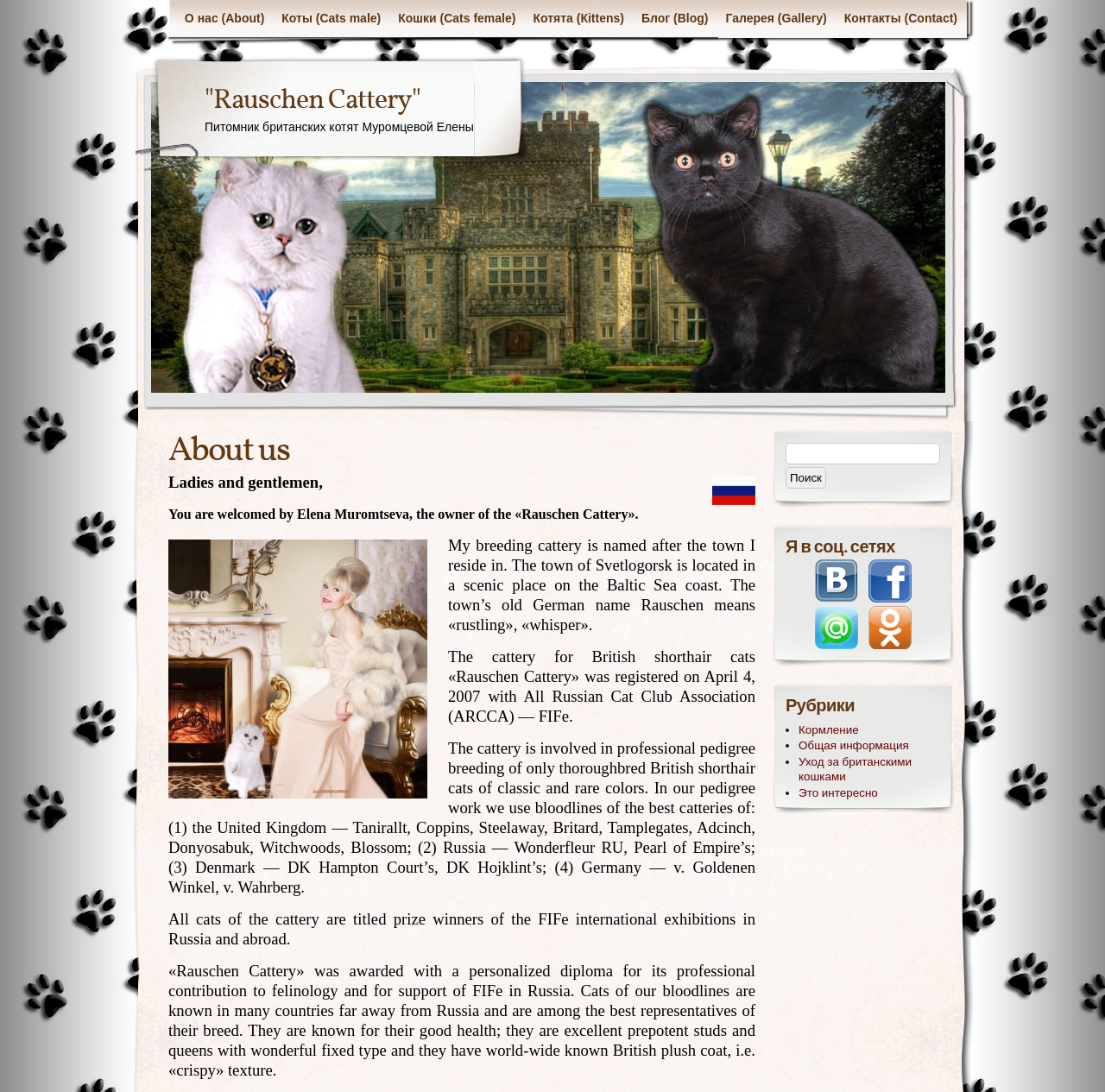Please respond to the question with a concise word or phrase:
What is the purpose of the search box?

To find something